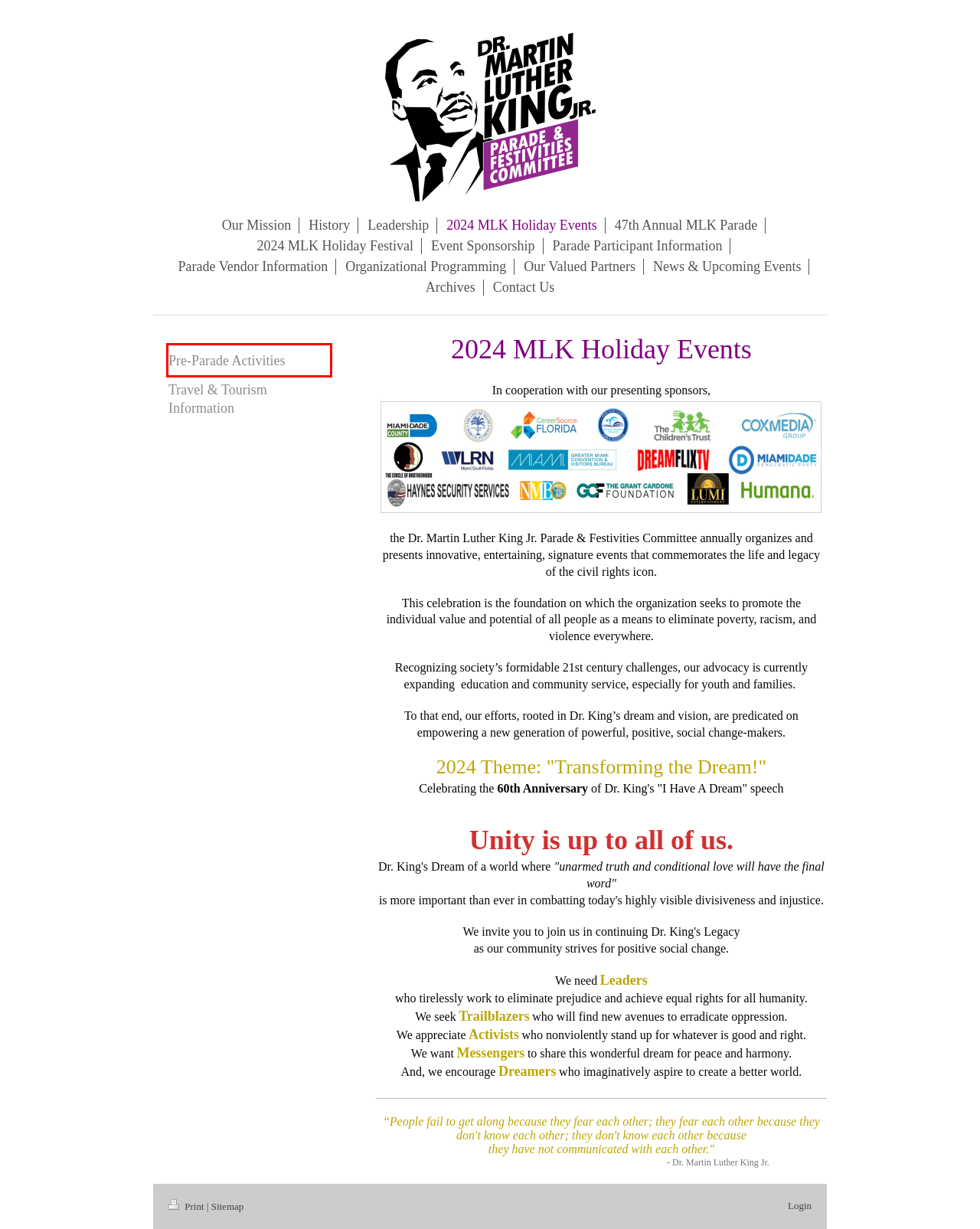Provided is a screenshot of a webpage with a red bounding box around an element. Select the most accurate webpage description for the page that appears after clicking the highlighted element. Here are the candidates:
A. Dr. Martin Luther King Jr. Parade & Festivities Committee Inc. - Leadership
B. Dr. Martin Luther King Jr. Parade & Festivities Committee Inc. - Pre-Parade Activities
C. Dr. Martin Luther King Jr. Parade & Festivities Committee Inc. - Travel & Tourism Information
D. Dr. Martin Luther King Jr. Parade & Festivities Committee Inc. - History
E. Dr. Martin Luther King Jr. Parade & Festivities Committee Inc. - 47th Annual MLK Parade
F. Dr. Martin Luther King Jr. Parade & Festivities Committee Inc. - Our Mission
G. Dr. Martin Luther King Jr. Parade & Festivities Committee Inc. - Contact Us
H. Dr. Martin Luther King Jr. Parade & Festivities Committee Inc. - Organizational Programming

B